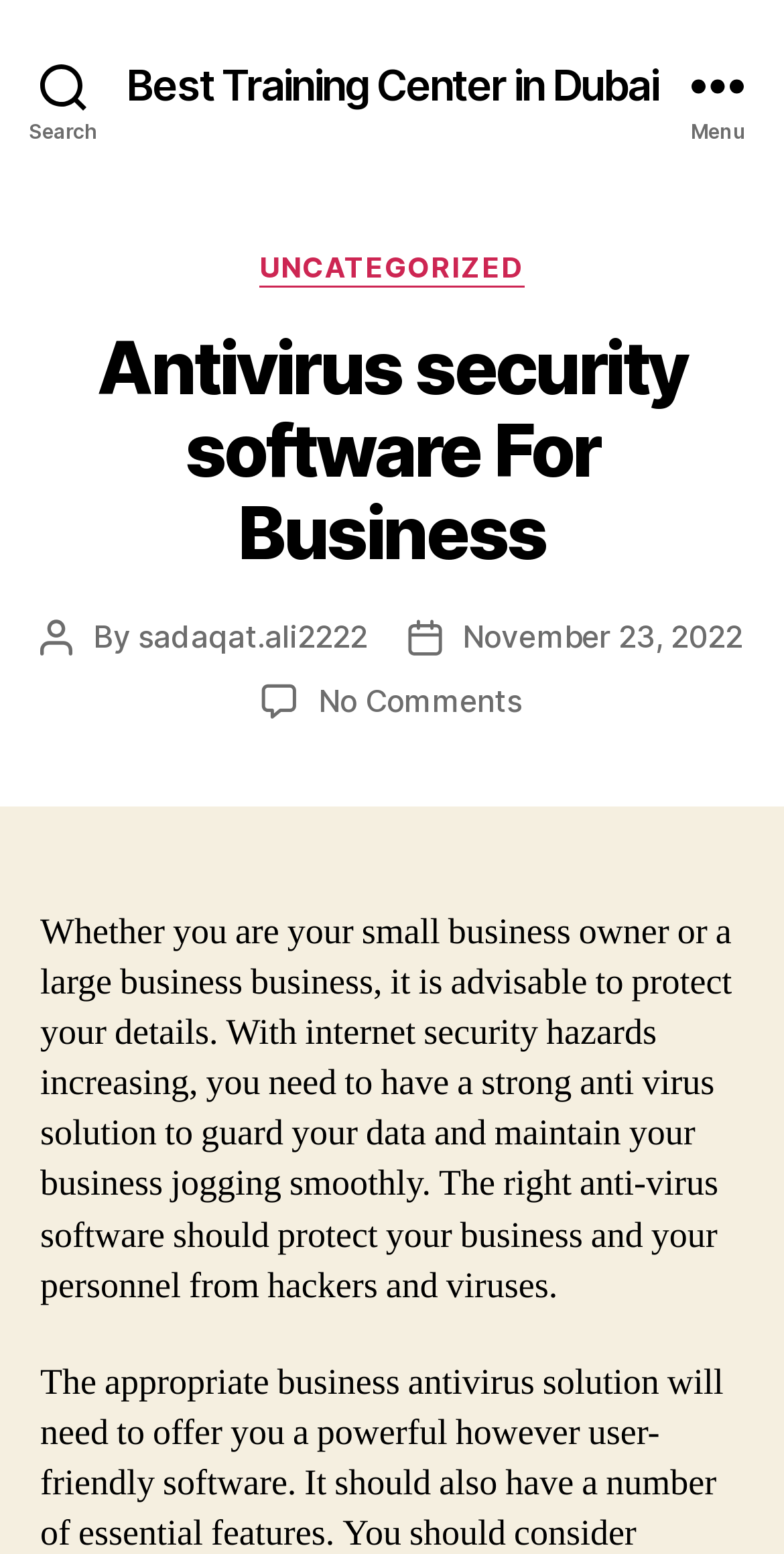Carefully examine the image and provide an in-depth answer to the question: What is the author of the article?

The author of the article can be found by looking at the 'Post author' section, where it says 'By sadaqat.ali2222'.